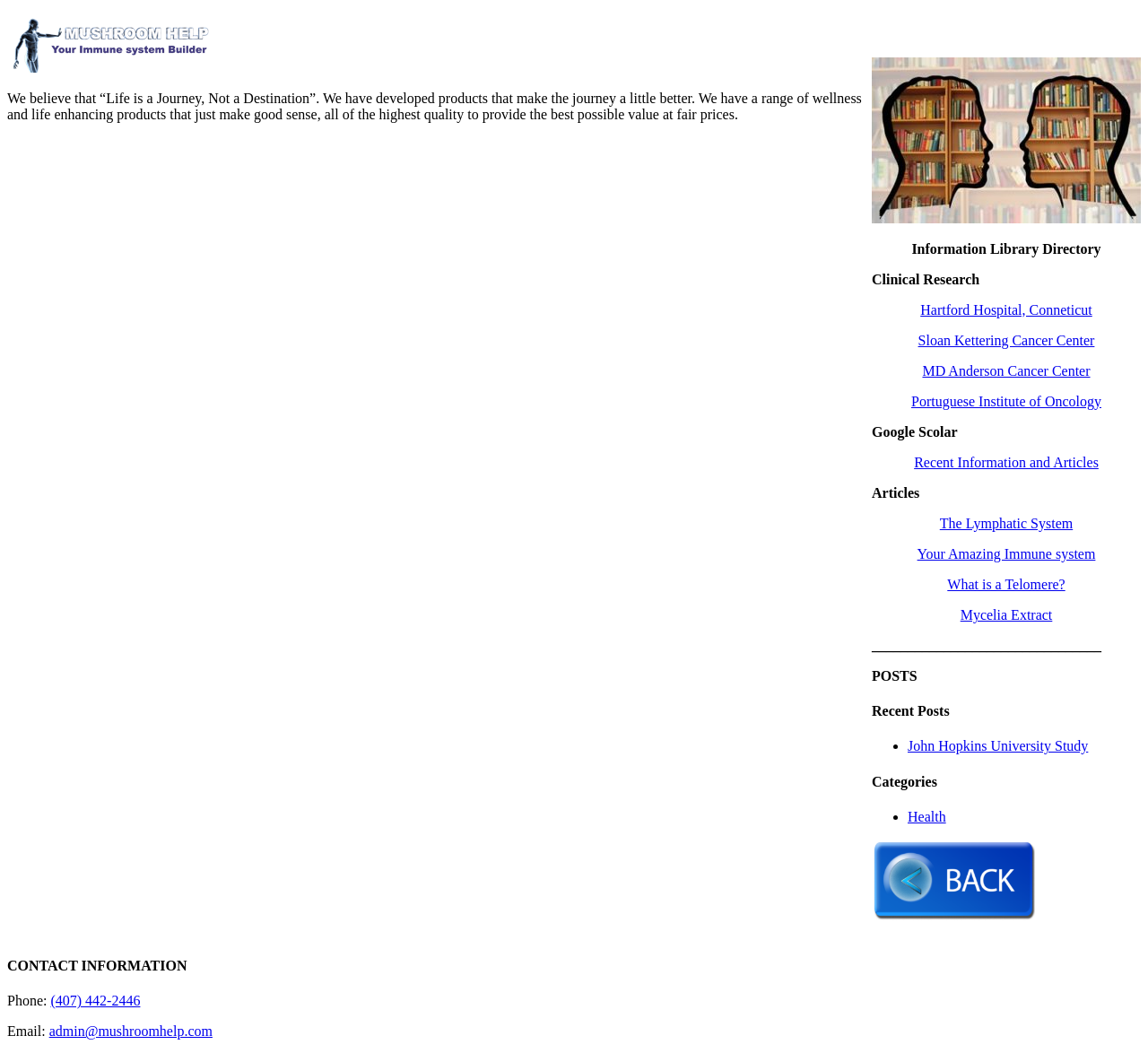Please find the bounding box for the UI component described as follows: "John Hopkins University Study".

[0.791, 0.695, 0.948, 0.71]